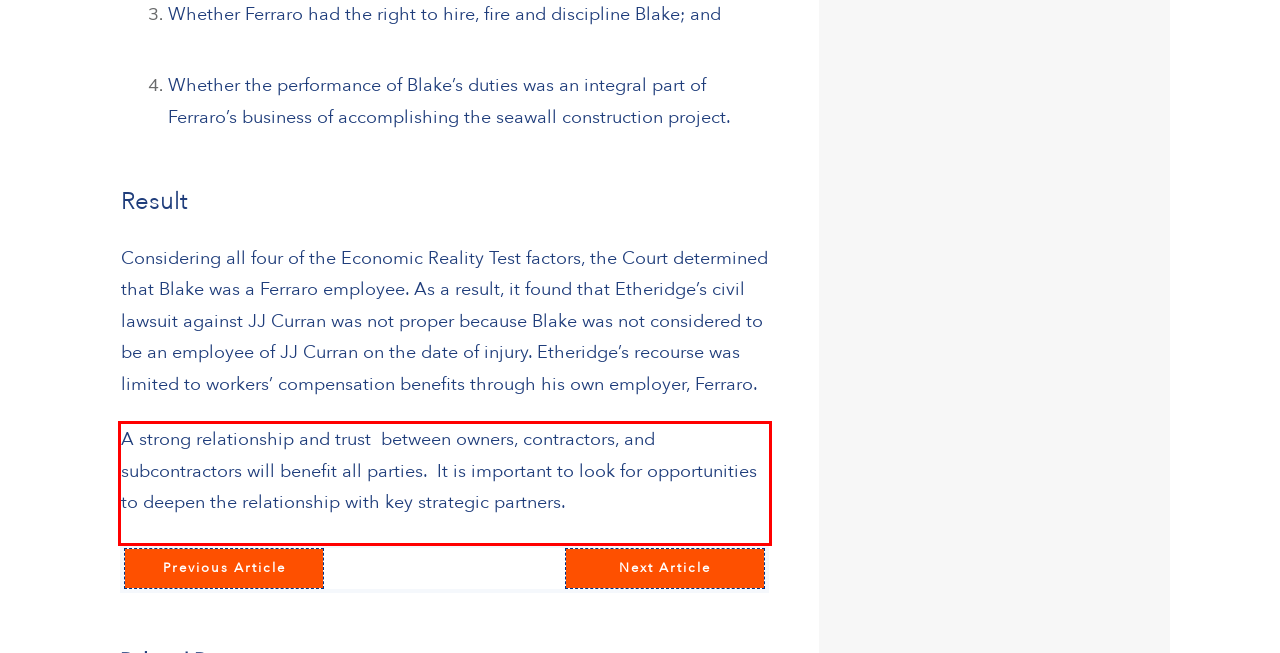You are presented with a screenshot containing a red rectangle. Extract the text found inside this red bounding box.

A strong relationship and trust between owners, contractors, and subcontractors will benefit all parties. It is important to look for opportunities to deepen the relationship with key strategic partners.